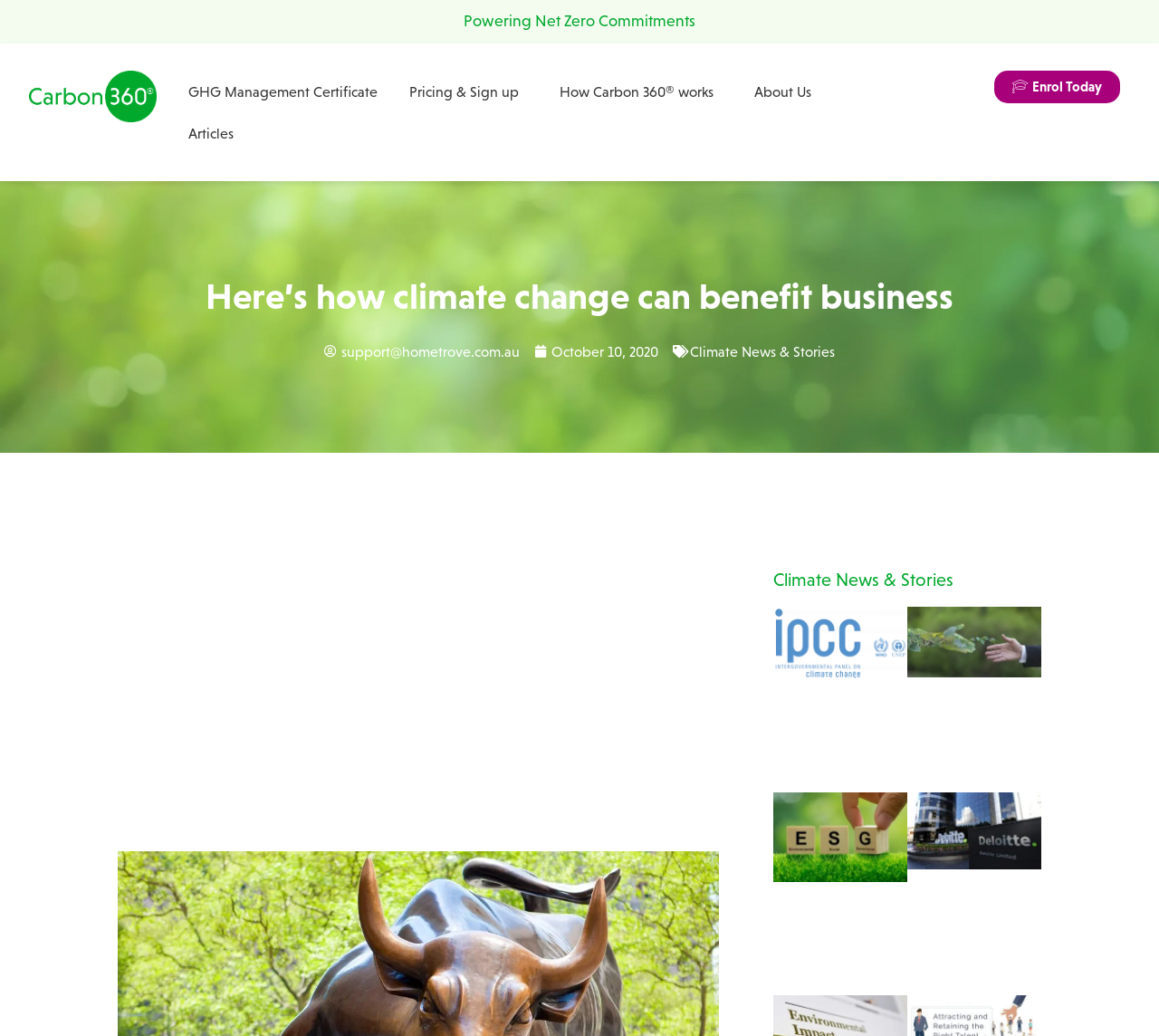Locate the bounding box for the described UI element: "Articles". Ensure the coordinates are four float numbers between 0 and 1, formatted as [left, top, right, bottom].

[0.15, 0.108, 0.213, 0.149]